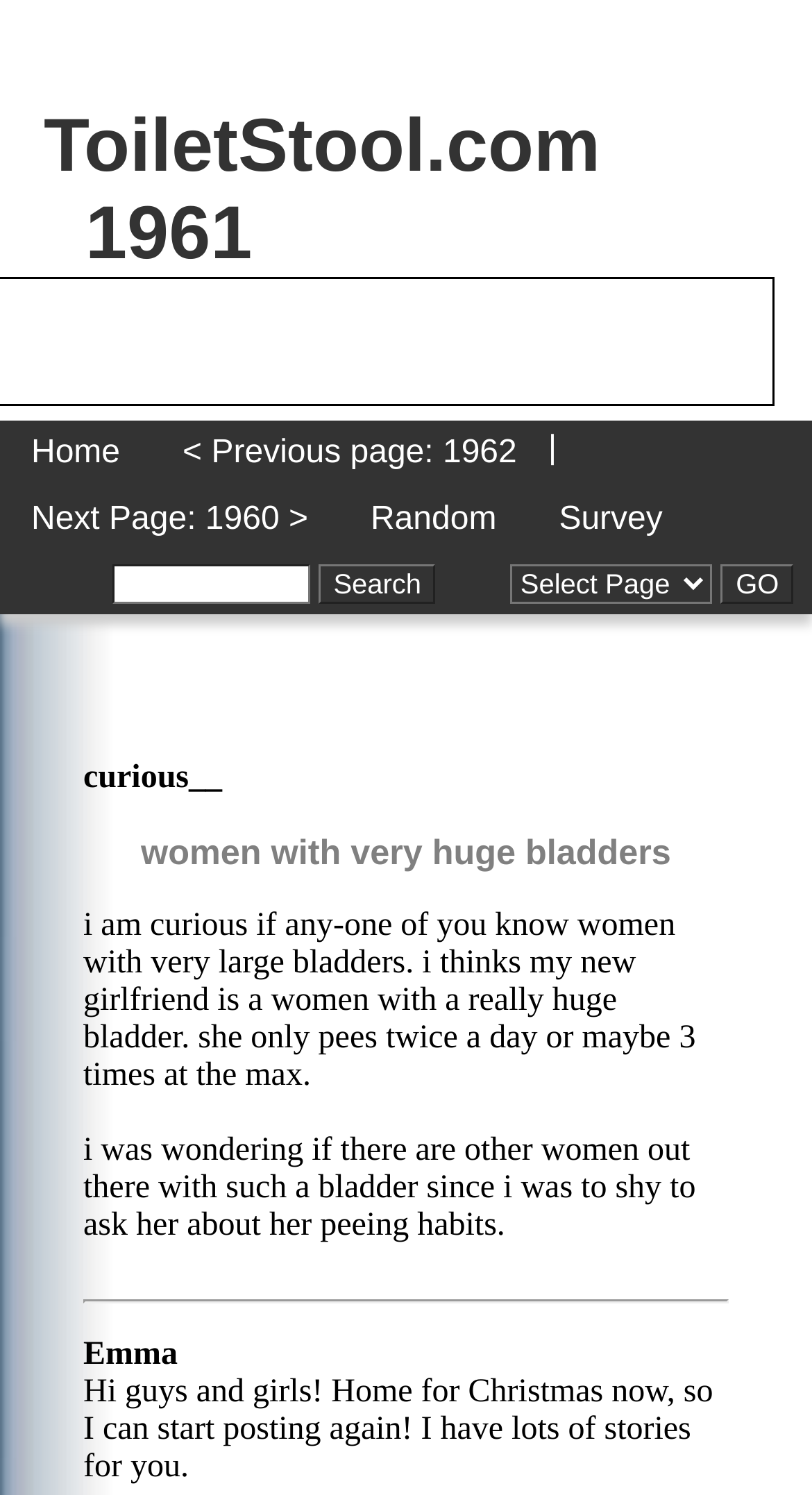Indicate the bounding box coordinates of the element that needs to be clicked to satisfy the following instruction: "take a survey". The coordinates should be four float numbers between 0 and 1, i.e., [left, top, right, bottom].

[0.65, 0.326, 0.855, 0.37]